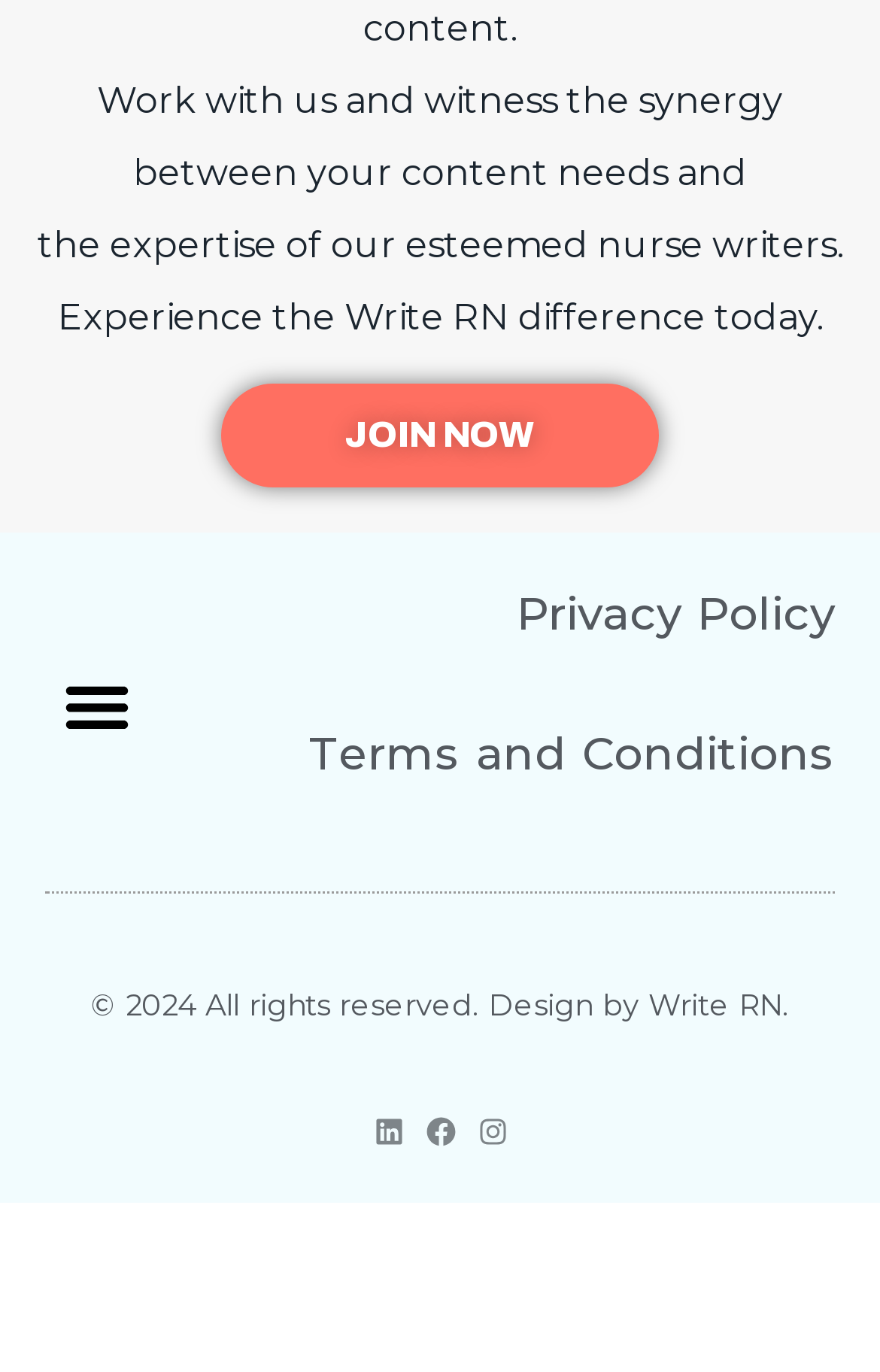Respond to the question below with a concise word or phrase:
What is the text of the top-right link?

JOIN NOW